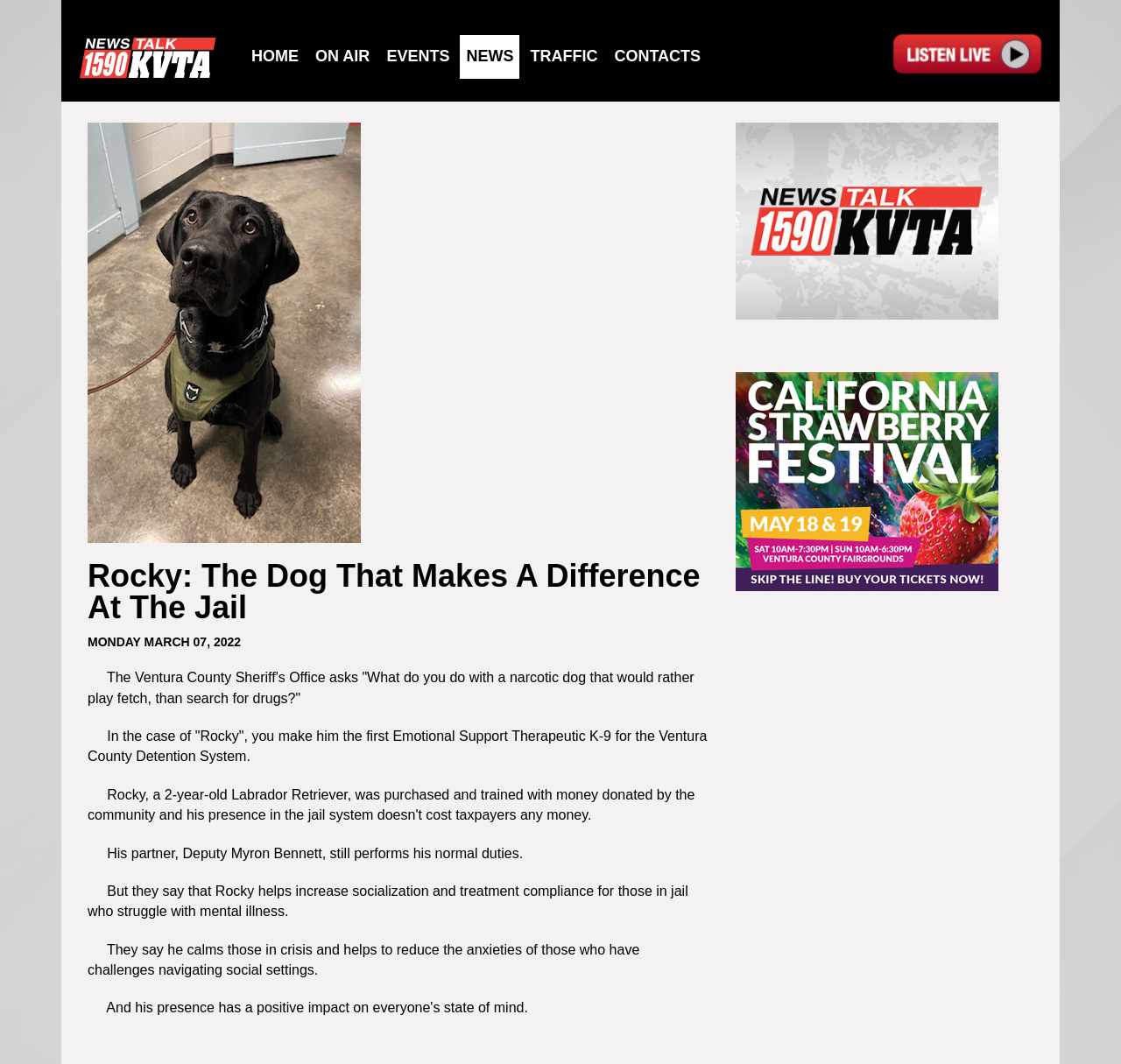Please mark the bounding box coordinates of the area that should be clicked to carry out the instruction: "View the NEWS page".

[0.416, 0.044, 0.458, 0.061]